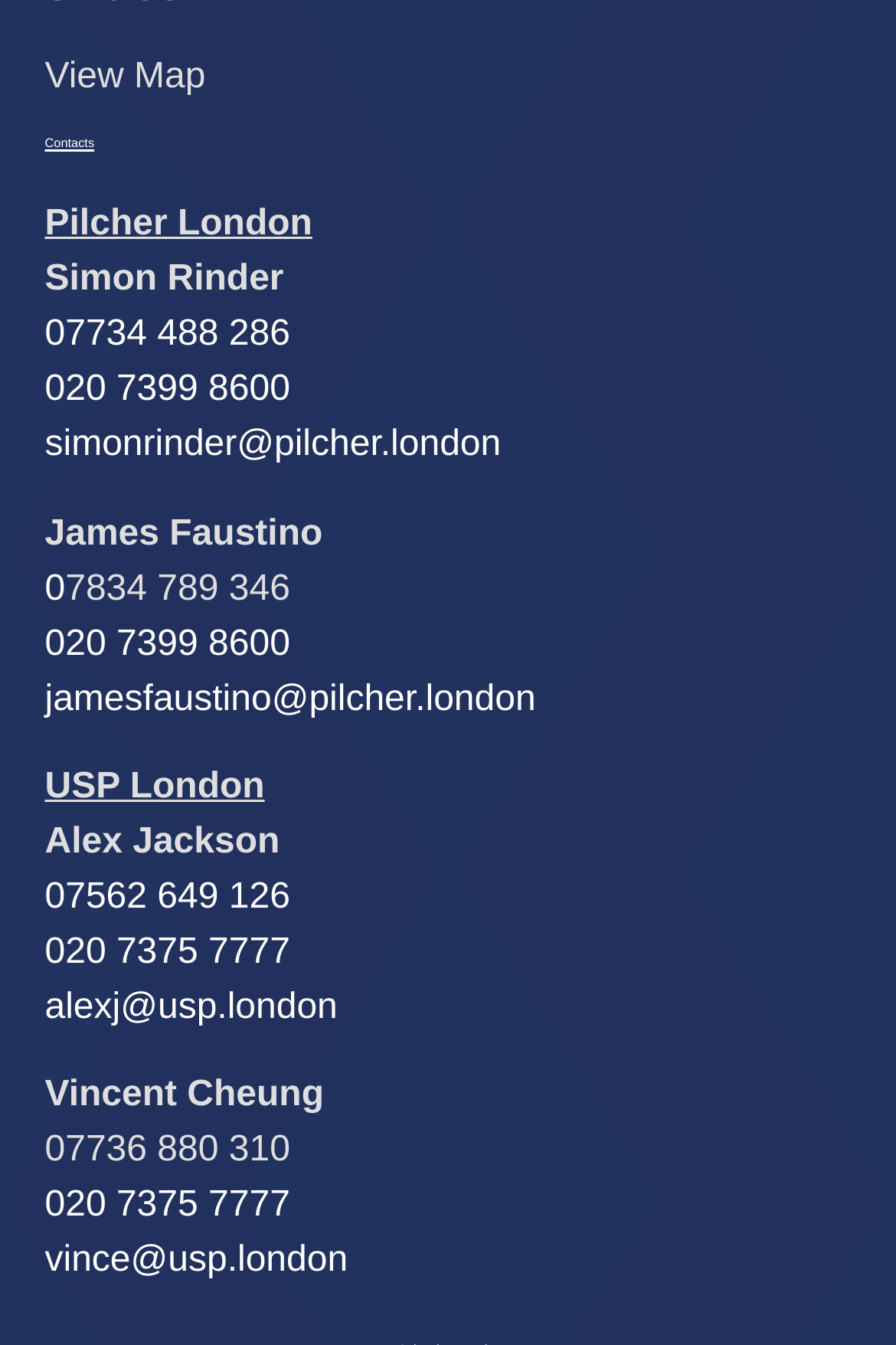Extract the bounding box coordinates of the UI element described: "alexj@usp.london". Provide the coordinates in the format [left, top, right, bottom] with values ranging from 0 to 1.

[0.05, 0.735, 0.377, 0.764]